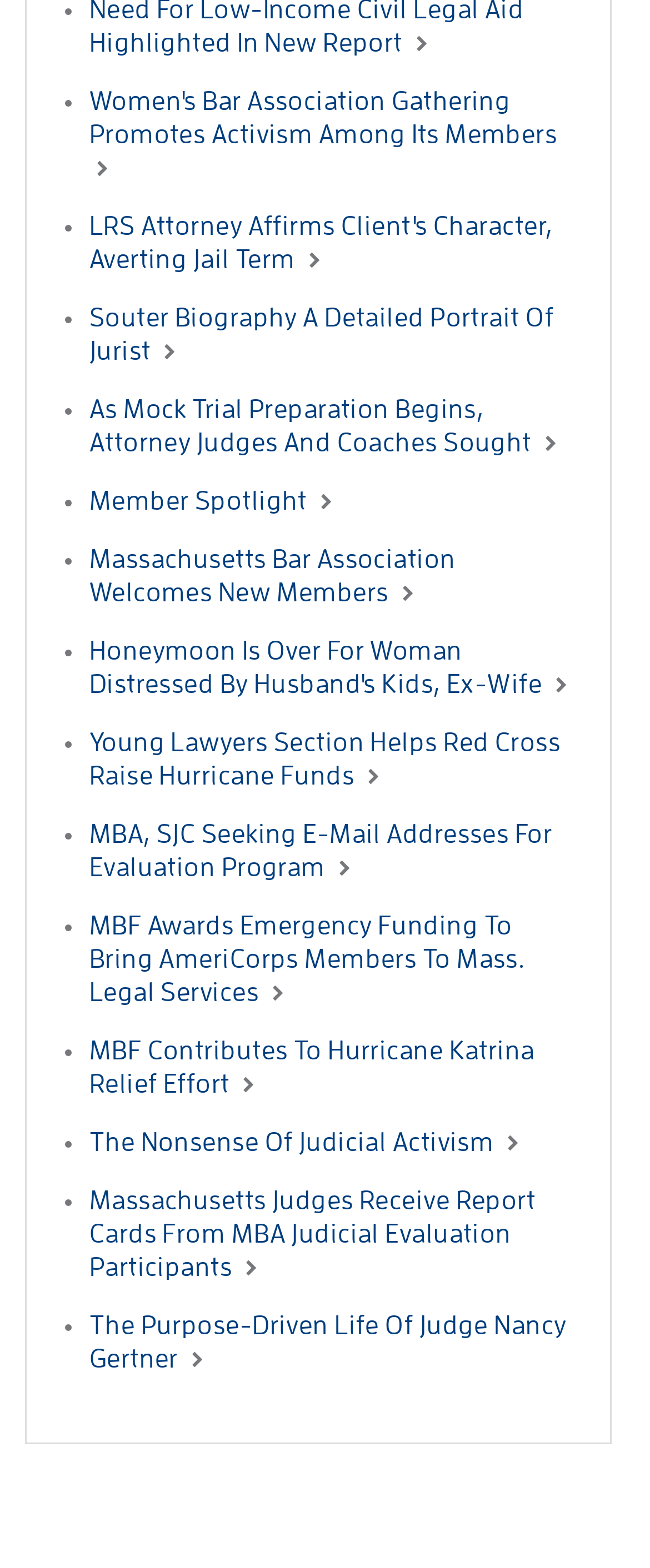Is the webpage about news or articles?
Using the information presented in the image, please offer a detailed response to the question.

The webpage contains multiple links with descriptive text that appears to be news headlines or article titles, such as 'LRS Attorney Affirms Client's Character, Averting Jail Term' and 'The Nonsense Of Judicial Activism', which suggests that the webpage is about news or articles.